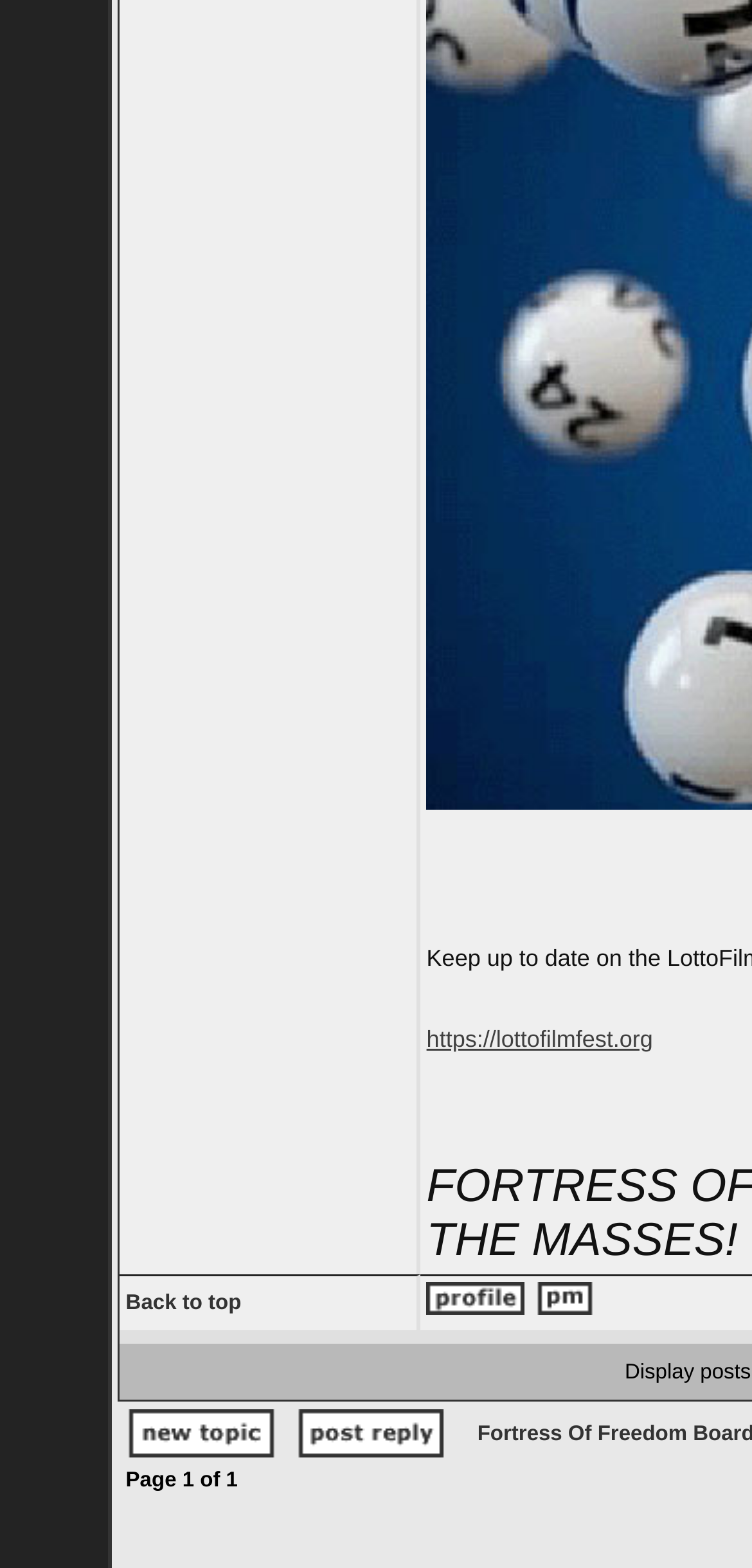Answer the following in one word or a short phrase: 
How many images are associated with the 'Post new topic' link?

1